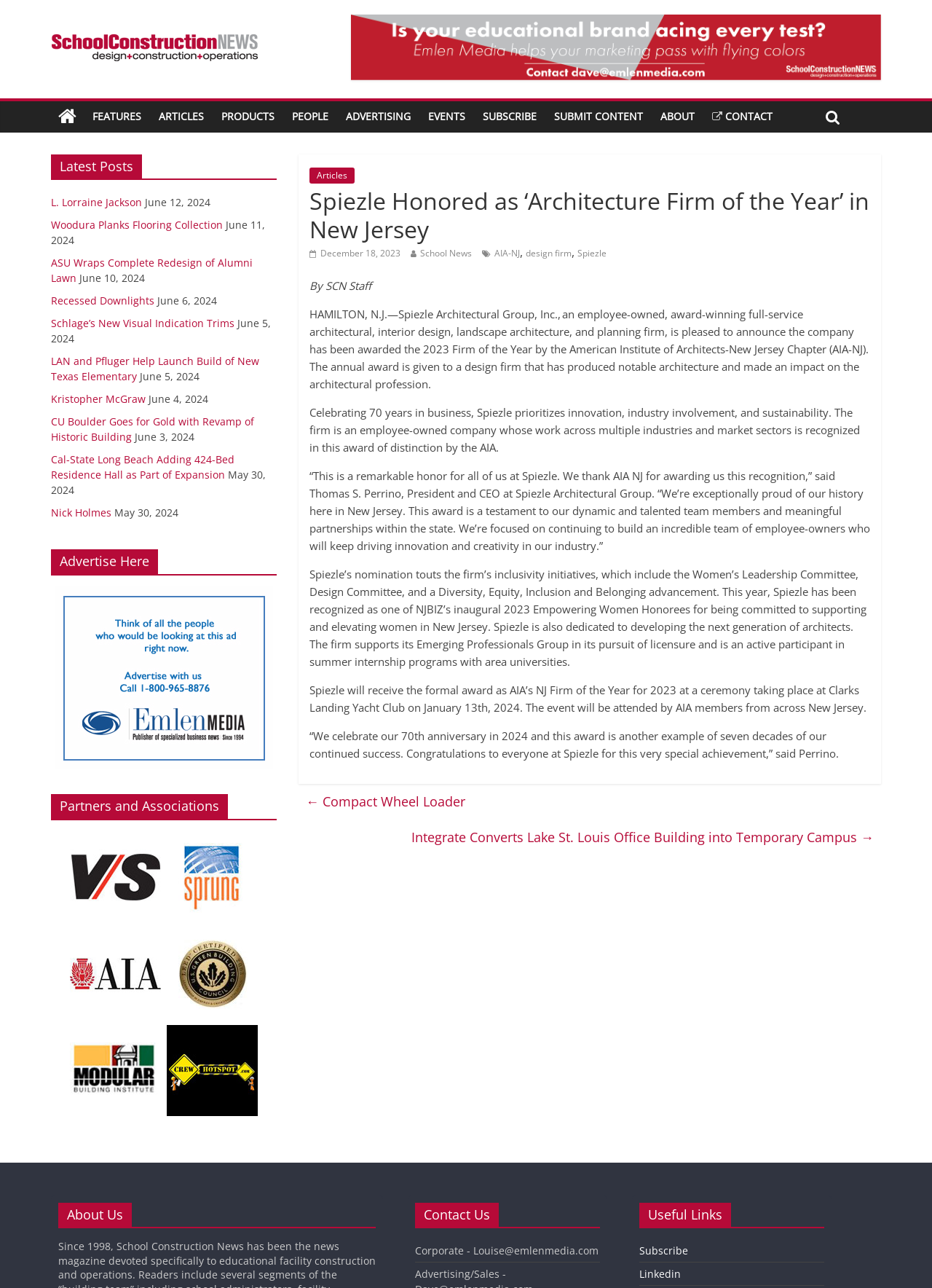Find and generate the main title of the webpage.

Spiezle Honored as ‘Architecture Firm of the Year’ in New Jersey